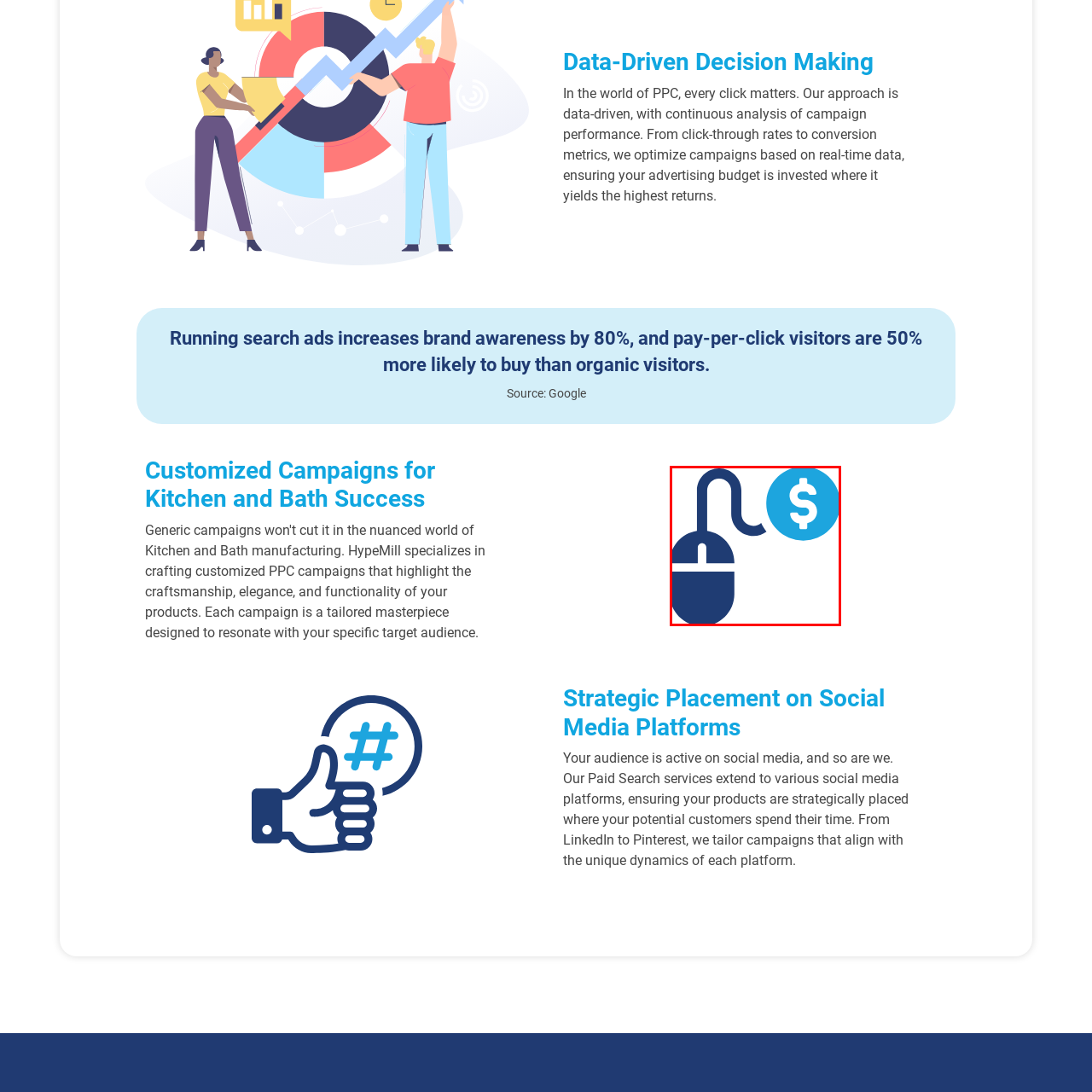Describe in detail the contents of the image highlighted within the red box.

The image illustrates a concept related to pay-per-click (PPC) advertising, featuring a stylized representation of a computer mouse combined with a dollar sign. This imagery effectively captures the essence of PPC, where every click on an advertisement directly translates into potential revenue—highlighting the financial aspect of online marketing efforts. Accompanying the image is a thematic section titled "Data-Driven Decision Making," emphasizing the importance of analyzing campaign performance through metrics such as click-through rates and conversions. This visual representation reinforces the notion that strategic investment in advertising can lead to significant returns, making it a vital component of modern digital marketing strategies.